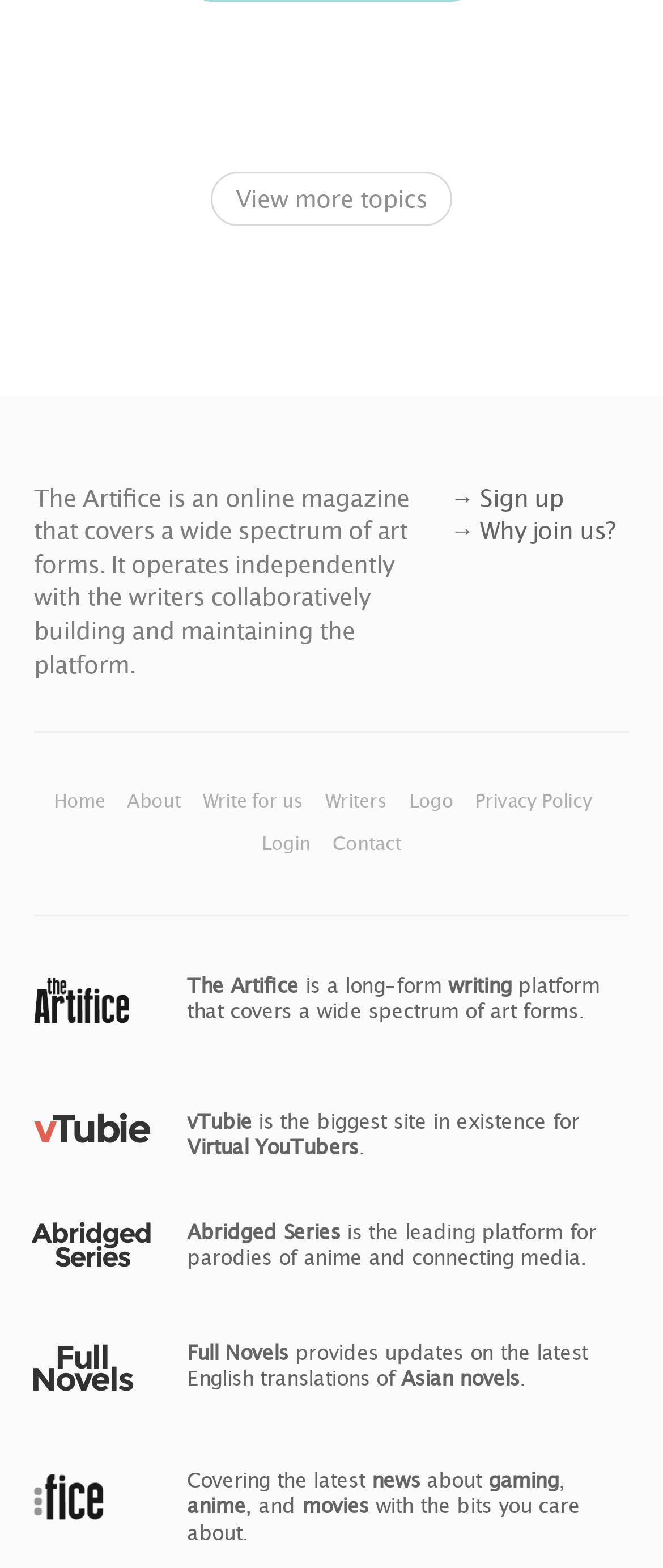Provide the bounding box coordinates of the HTML element this sentence describes: "Login".

[0.395, 0.531, 0.476, 0.545]